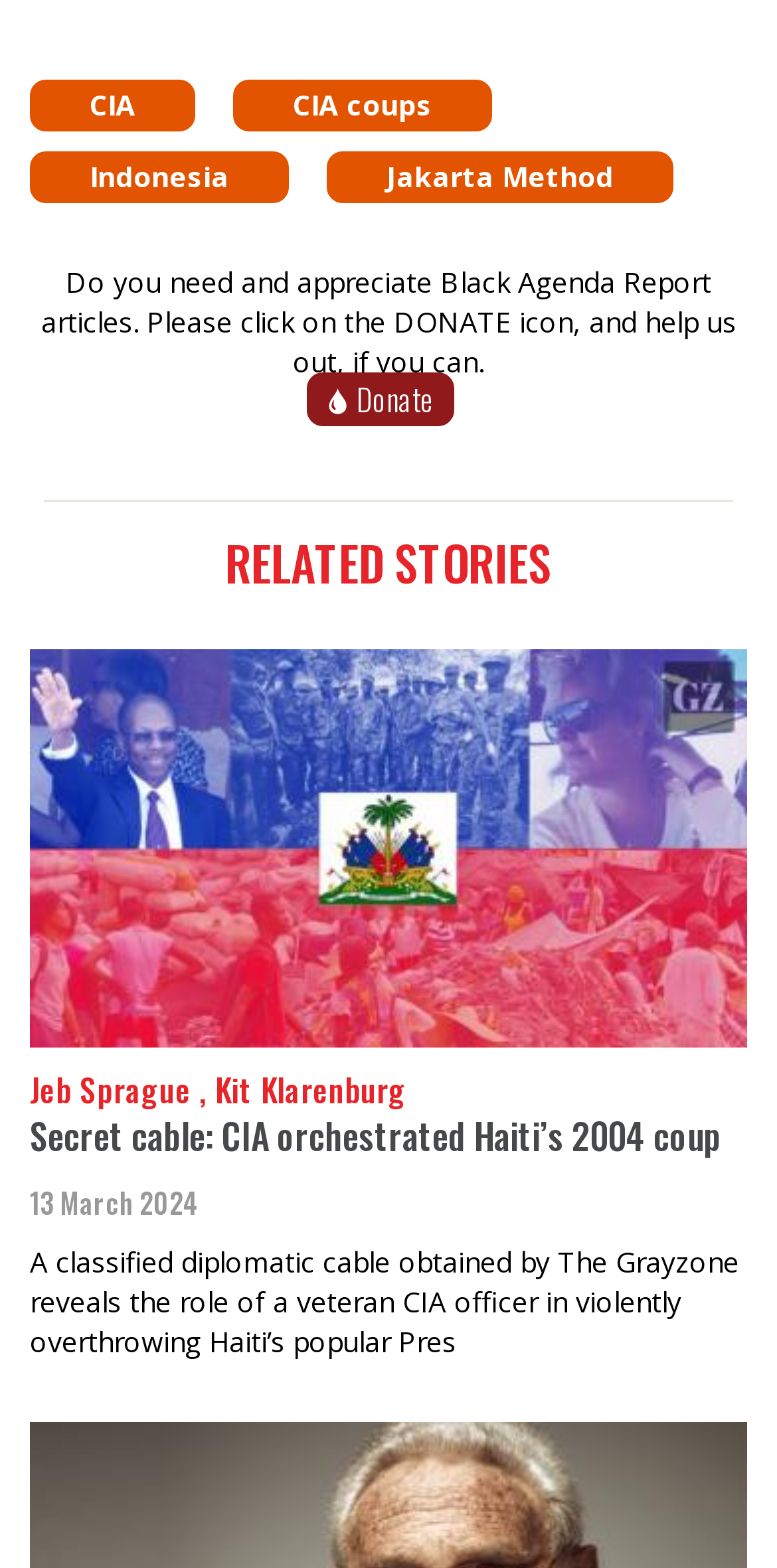What is the topic of the first related story?
Please provide a single word or phrase as the answer based on the screenshot.

Haiti's 2004 coup